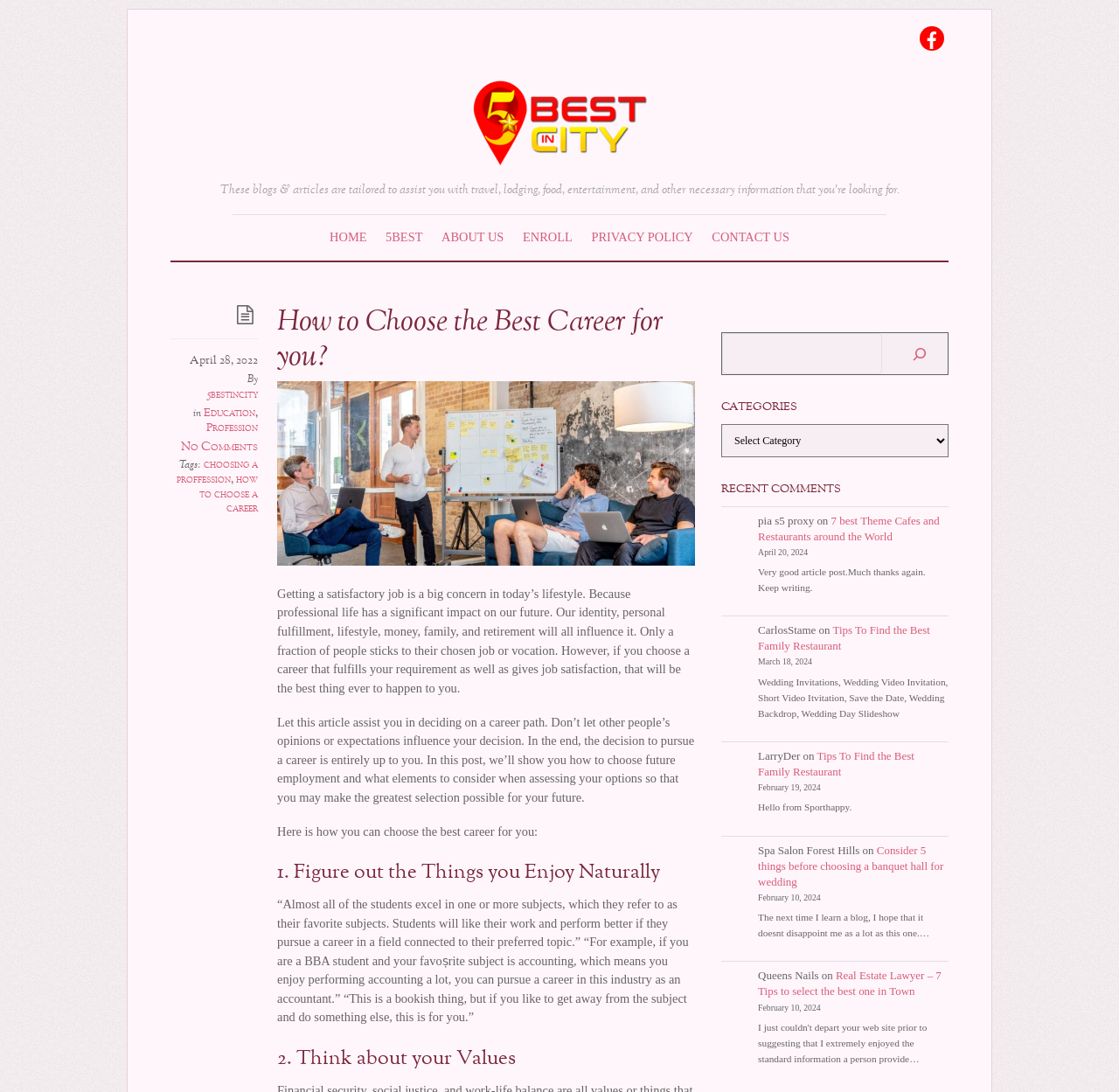What is the date of the latest article?
Ensure your answer is thorough and detailed.

I looked at the article section and found the date 'April 28, 2022' which is the latest date among all the articles.